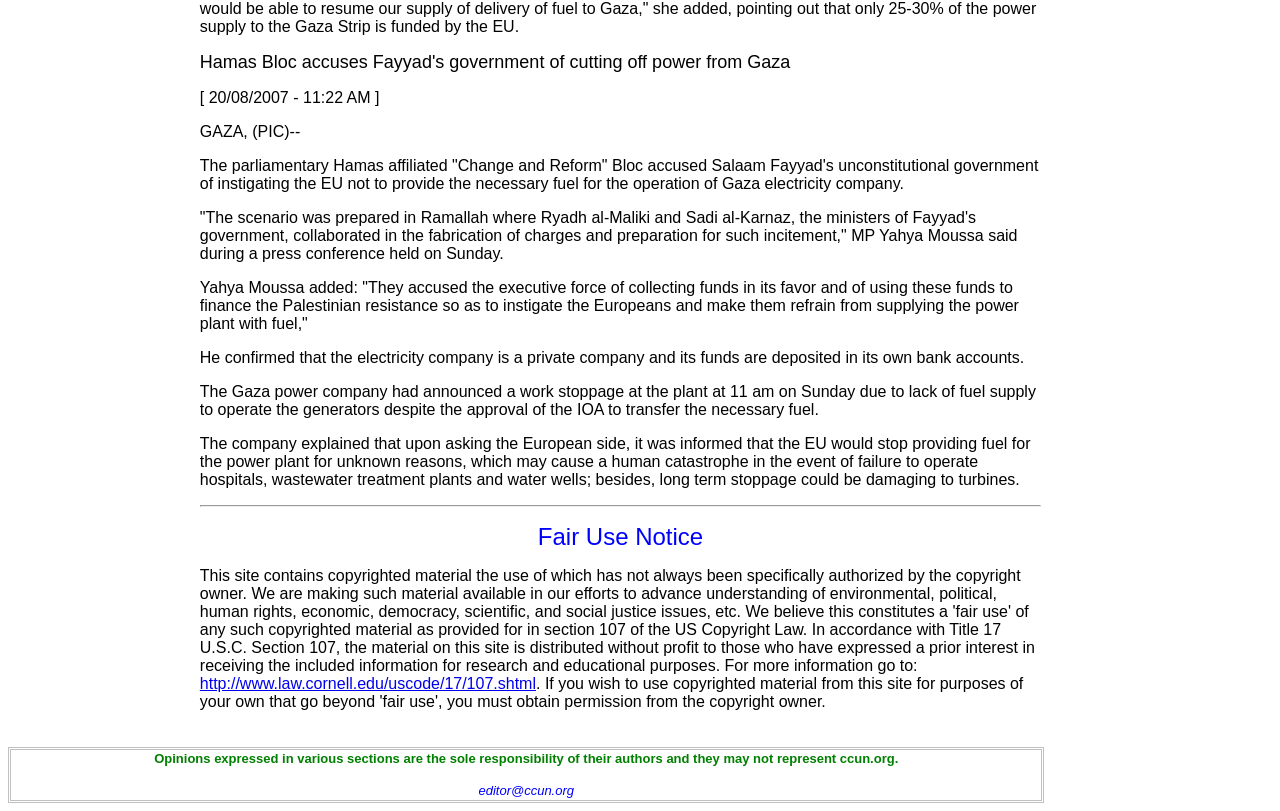Bounding box coordinates are specified in the format (top-left x, top-left y, bottom-right x, bottom-right y). All values are floating point numbers bounded between 0 and 1. Please provide the bounding box coordinate of the region this sentence describes: http://www.law.cornell.edu/uscode/17/107.shtml

[0.156, 0.832, 0.419, 0.853]